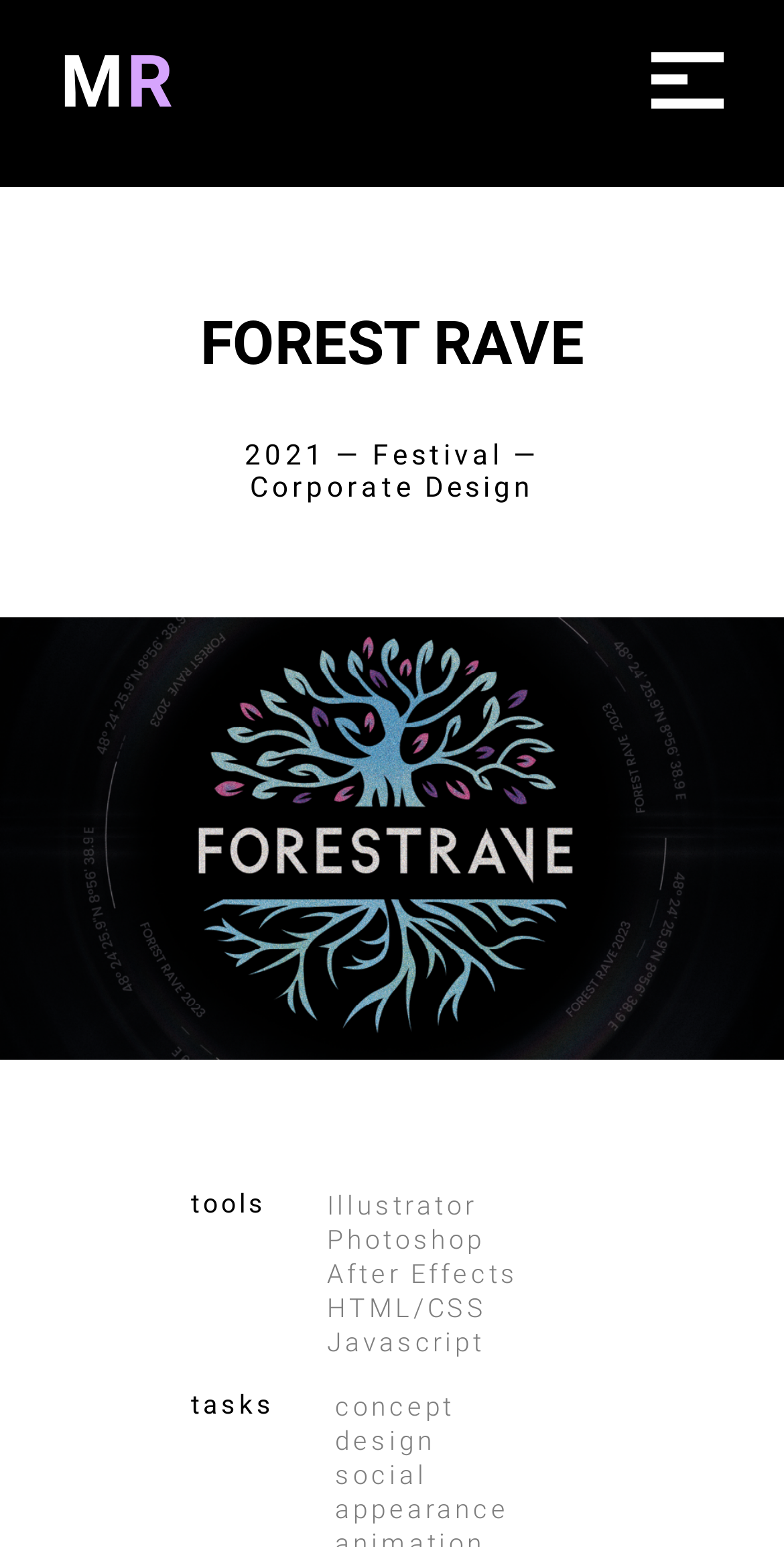Respond to the question below with a single word or phrase:
What is the year of the festival?

2021